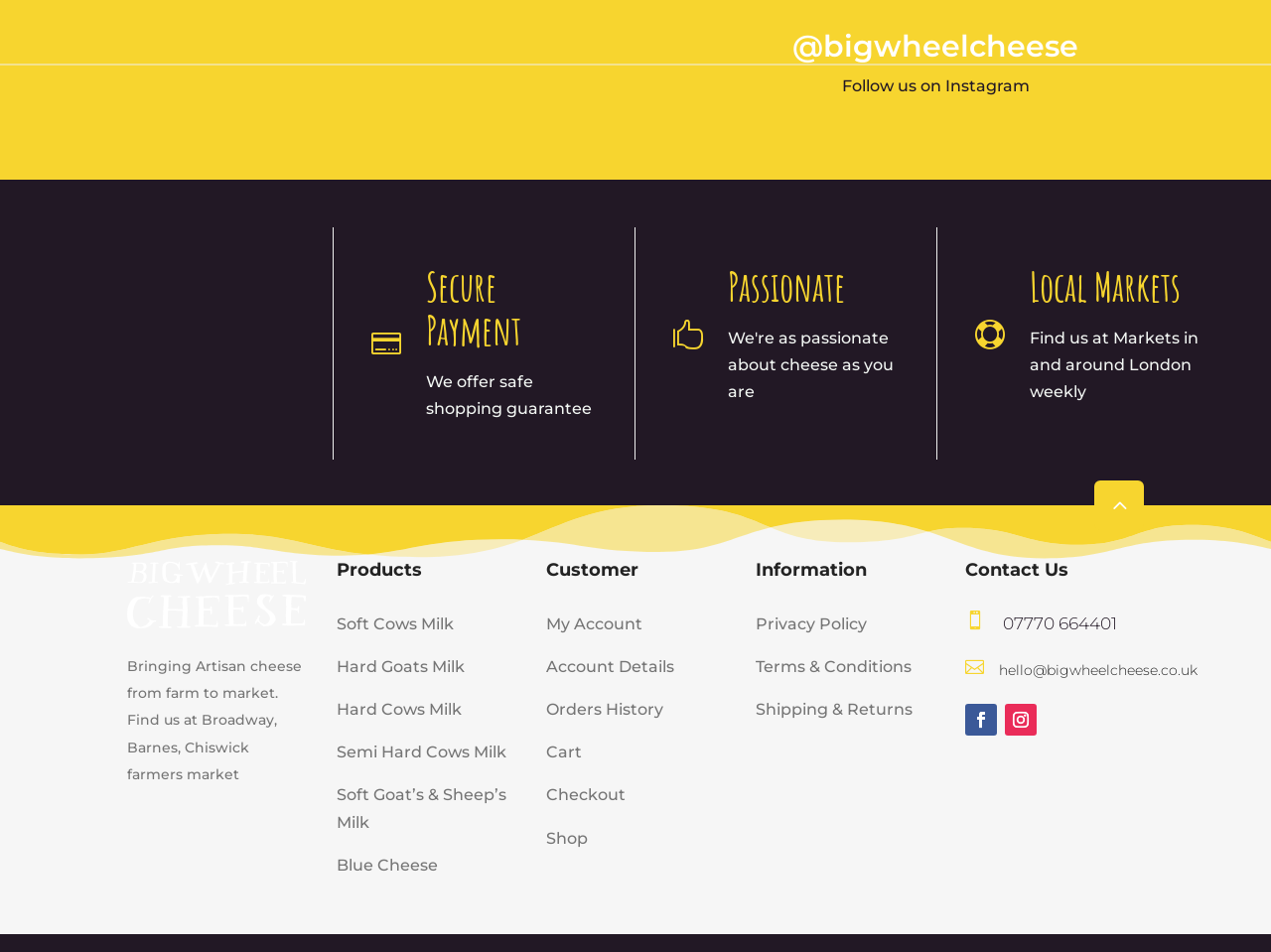Use a single word or phrase to answer the question:
What is the email address for contact?

hello@bigwheelcheese.co.uk